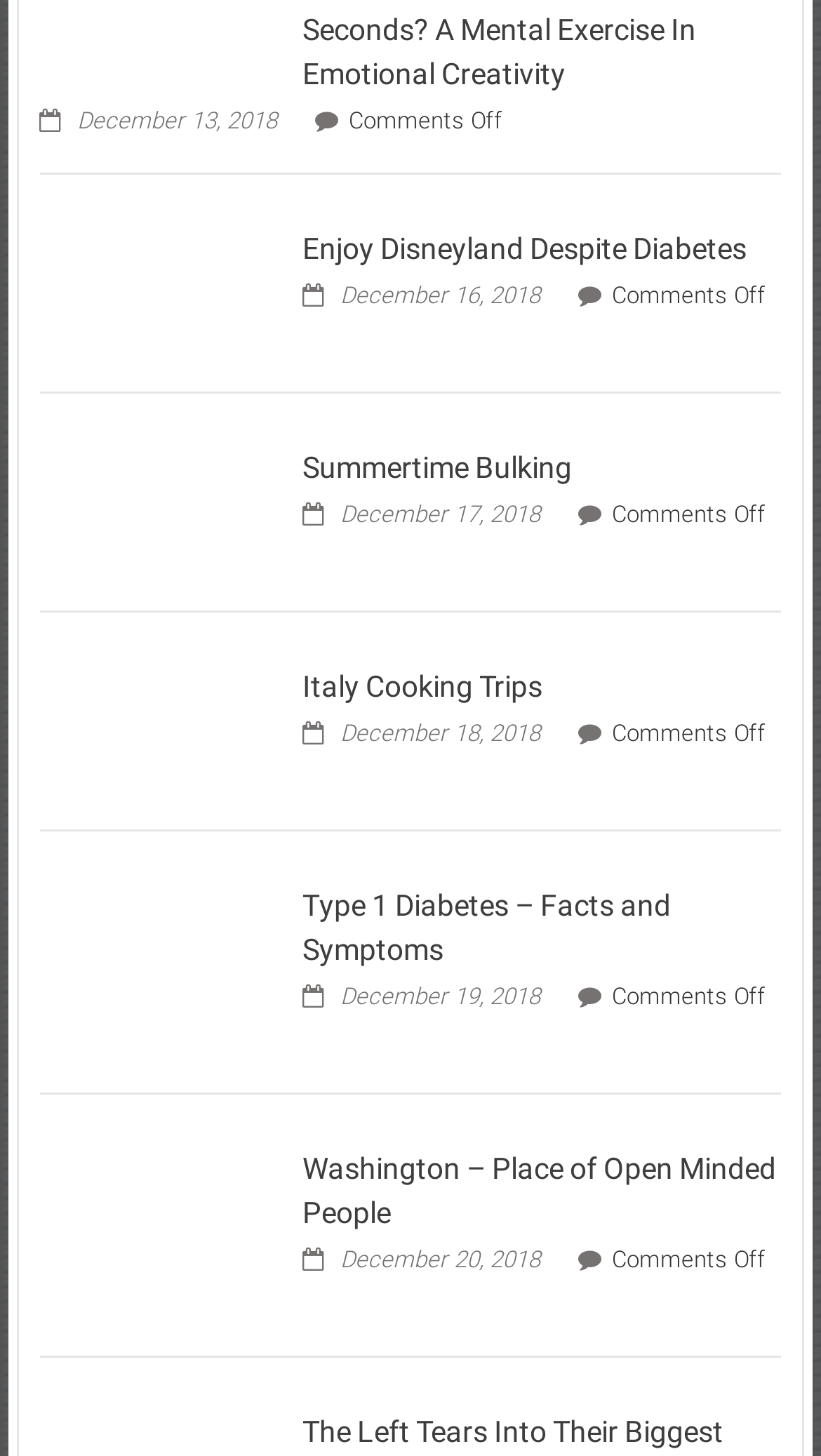Find the bounding box coordinates for the area that should be clicked to accomplish the instruction: "Add this page to your watchlist".

None